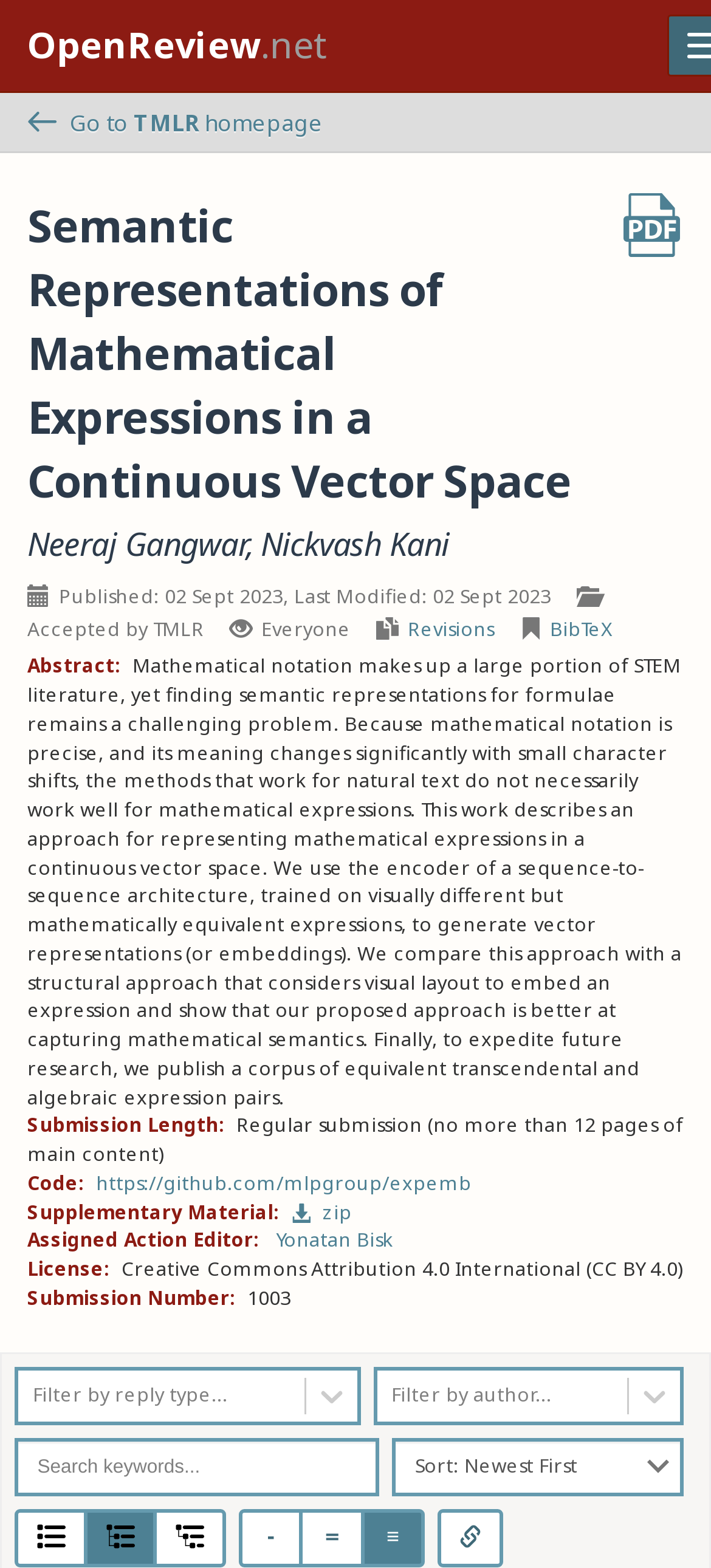Find the bounding box coordinates of the element to click in order to complete the given instruction: "Go to TMLR homepage."

[0.038, 0.066, 0.962, 0.091]